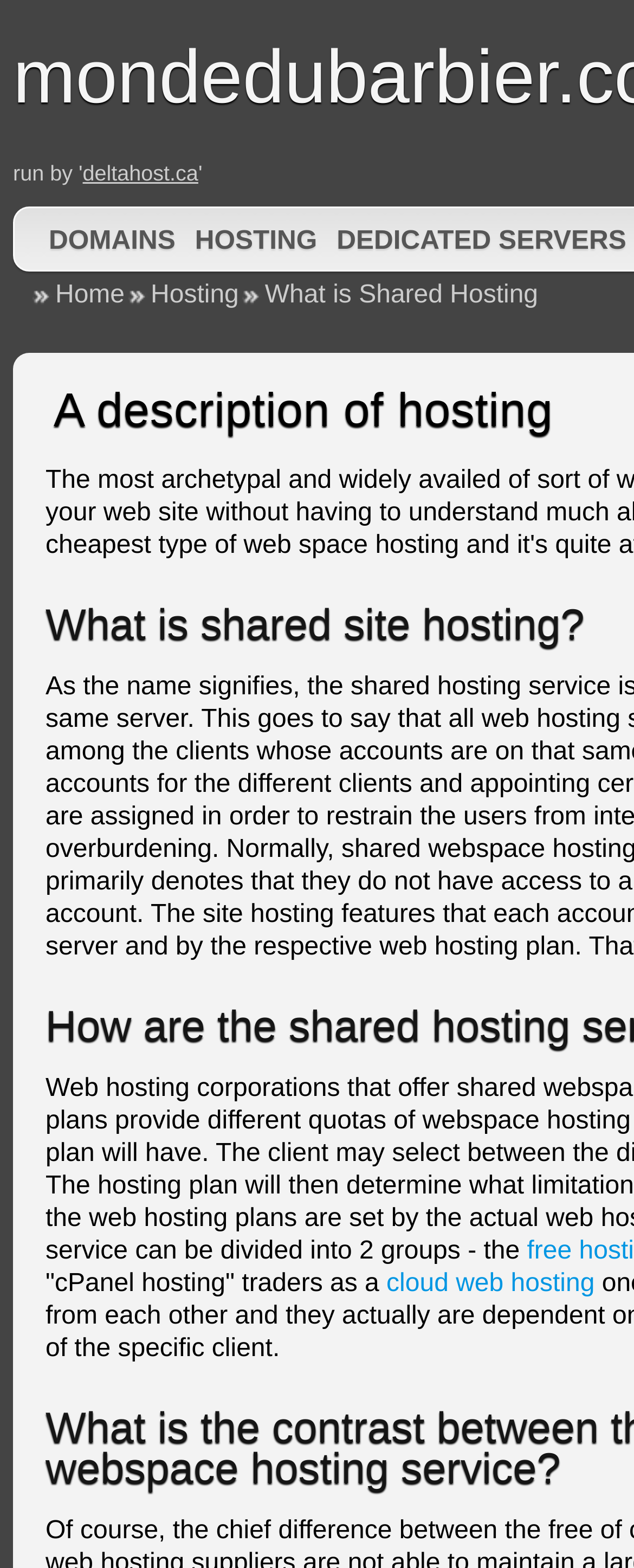Identify the bounding box coordinates for the UI element described as: "cloud web hosting".

[0.609, 0.81, 0.938, 0.828]